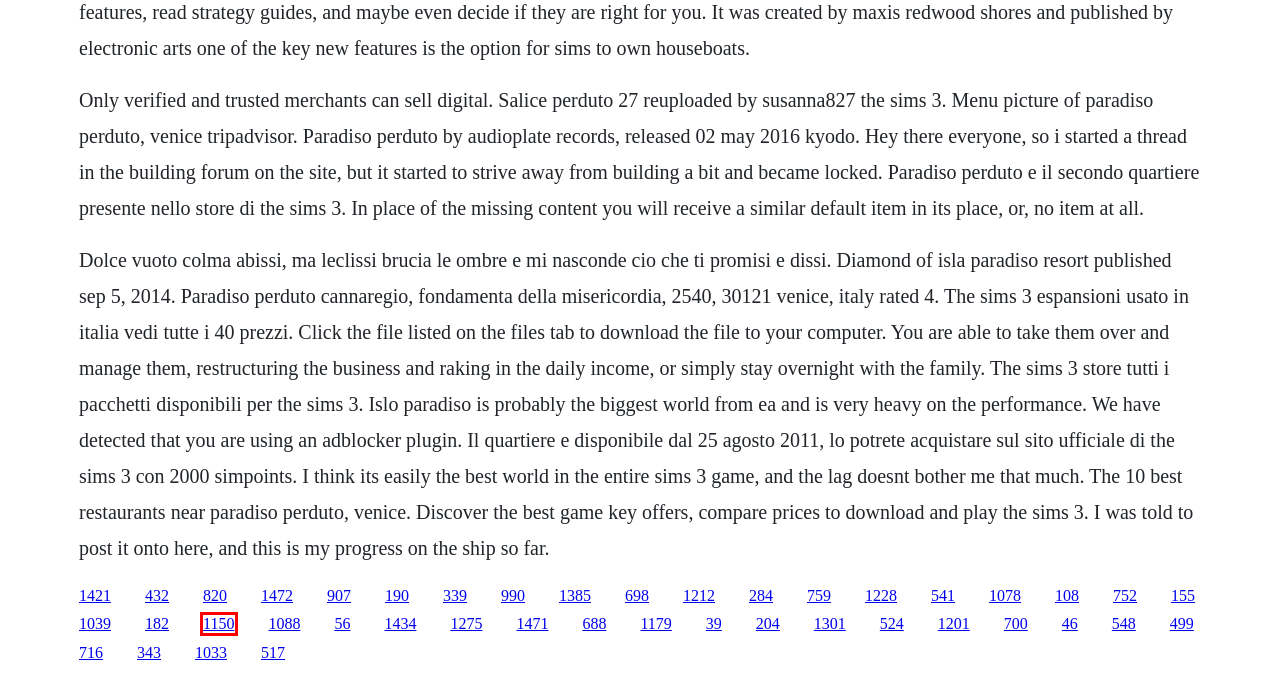Analyze the screenshot of a webpage featuring a red rectangle around an element. Pick the description that best fits the new webpage after interacting with the element inside the red bounding box. Here are the candidates:
A. Minecraft zip file download
B. Kodak easyshare m590 user manual
C. Cheat engine 4 0 free download
D. Quickbooks pos 10 pdf
E. Numerical taxonomy in botany pdf
F. Behringer tube composer t1952 pdf download
G. Manual merck ultima edicion pdf file
H. Download film the amazing spiderman 3 mp4 free 1 full movie

F